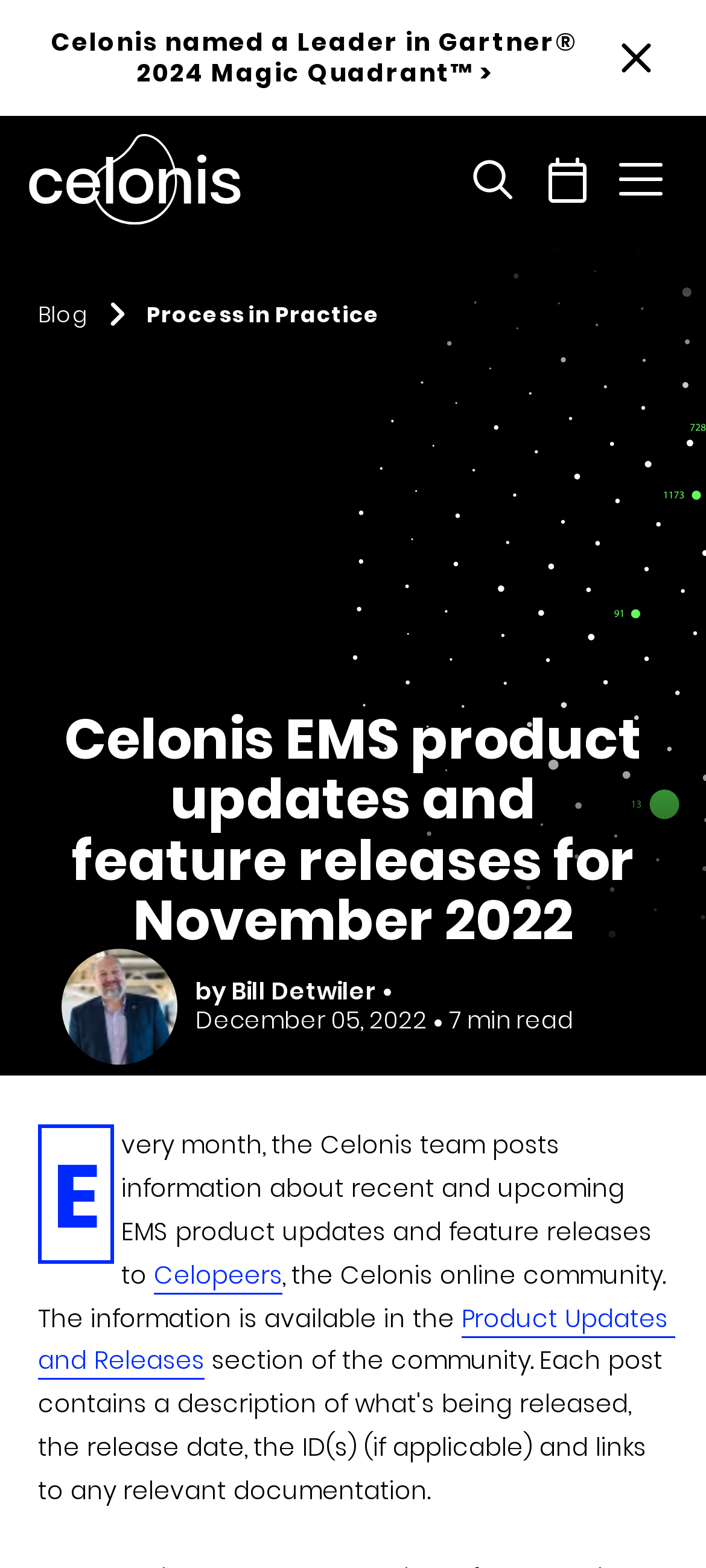Answer the following query concisely with a single word or phrase:
What is the date of the article?

December 05, 2022